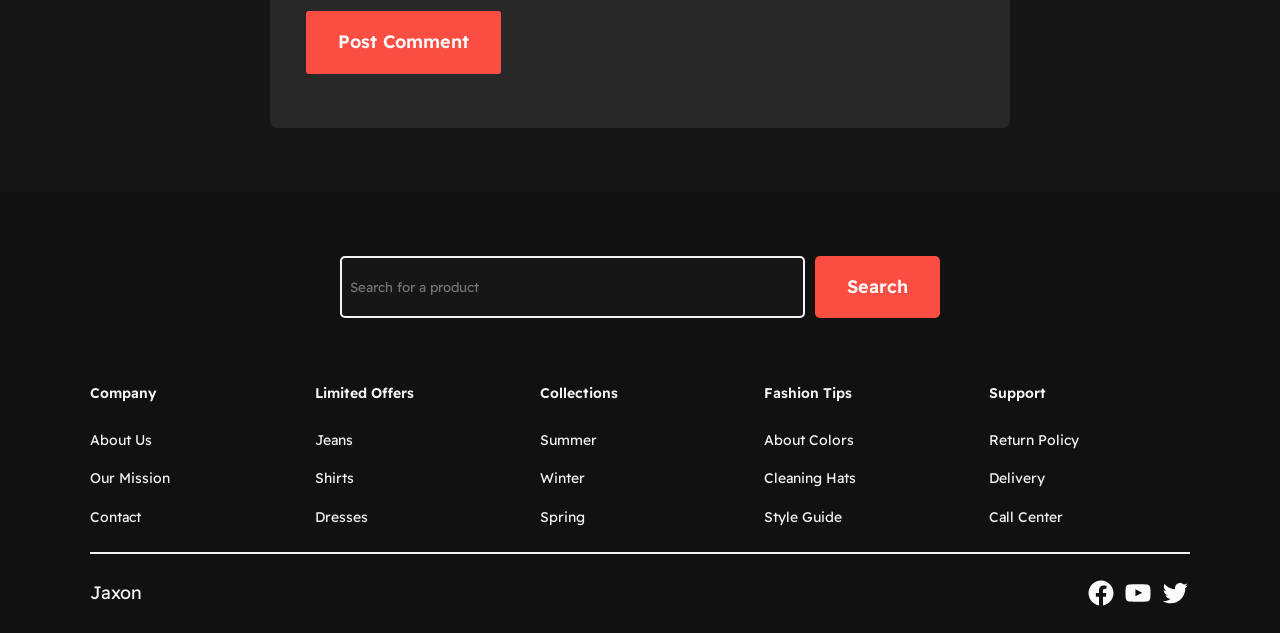Determine the bounding box coordinates of the clickable region to execute the instruction: "Contact the call center". The coordinates should be four float numbers between 0 and 1, denoted as [left, top, right, bottom].

[0.773, 0.799, 0.831, 0.834]